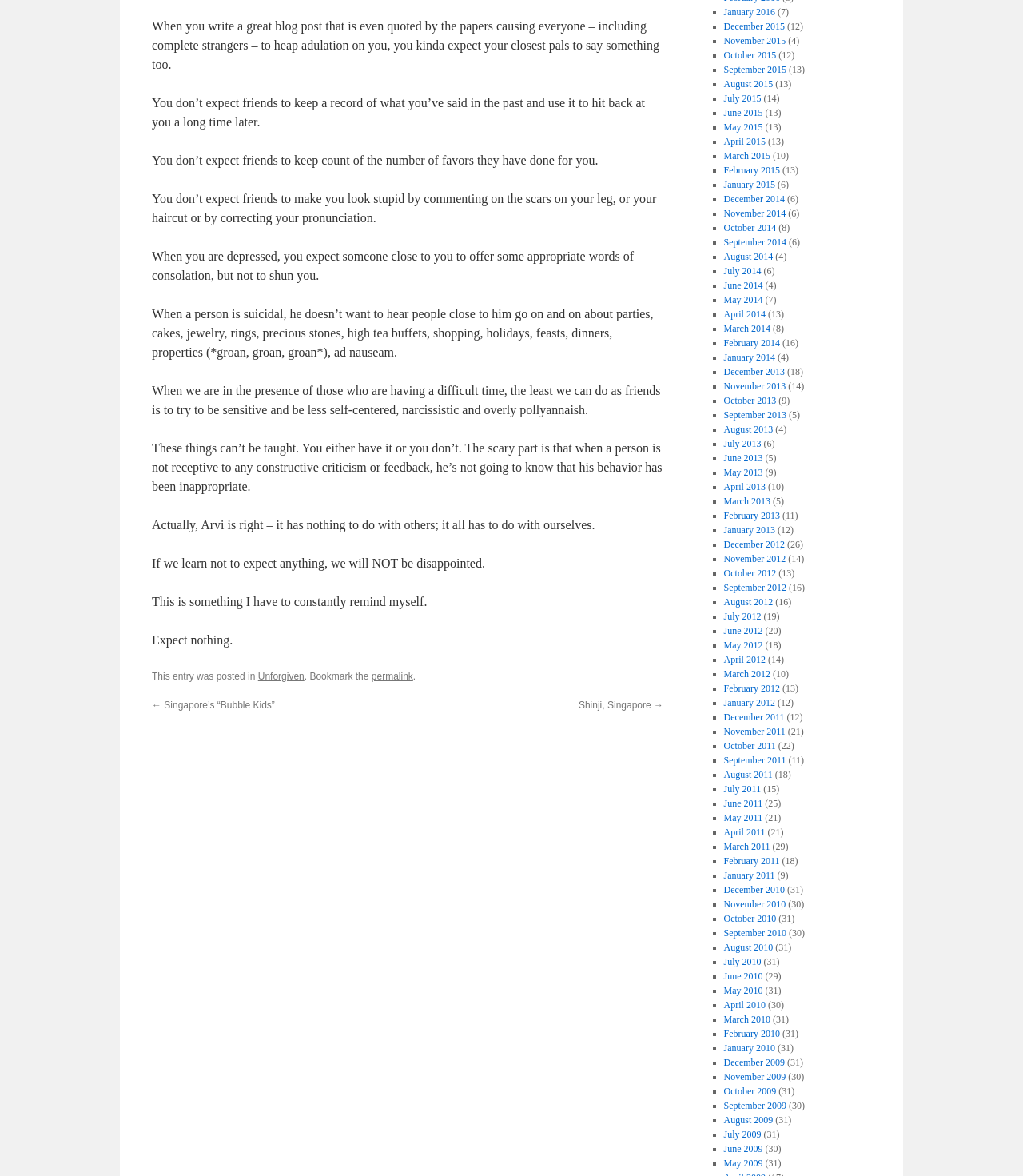Given the element description Shinji, Singapore →, specify the bounding box coordinates of the corresponding UI element in the format (top-left x, top-left y, bottom-right x, bottom-right y). All values must be between 0 and 1.

[0.566, 0.595, 0.648, 0.605]